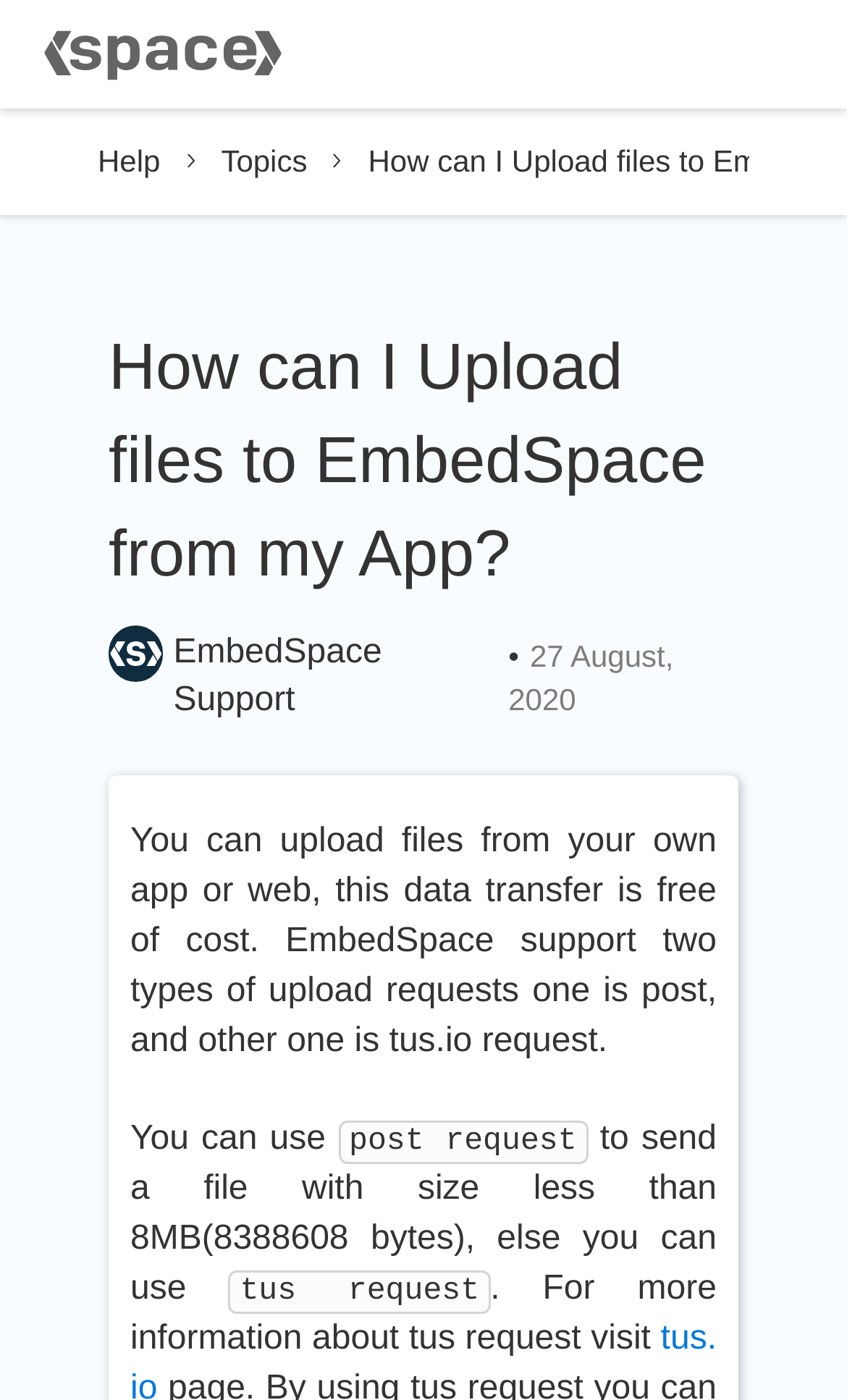Use a single word or phrase to respond to the question:
What is the maximum file size for post requests?

8MB